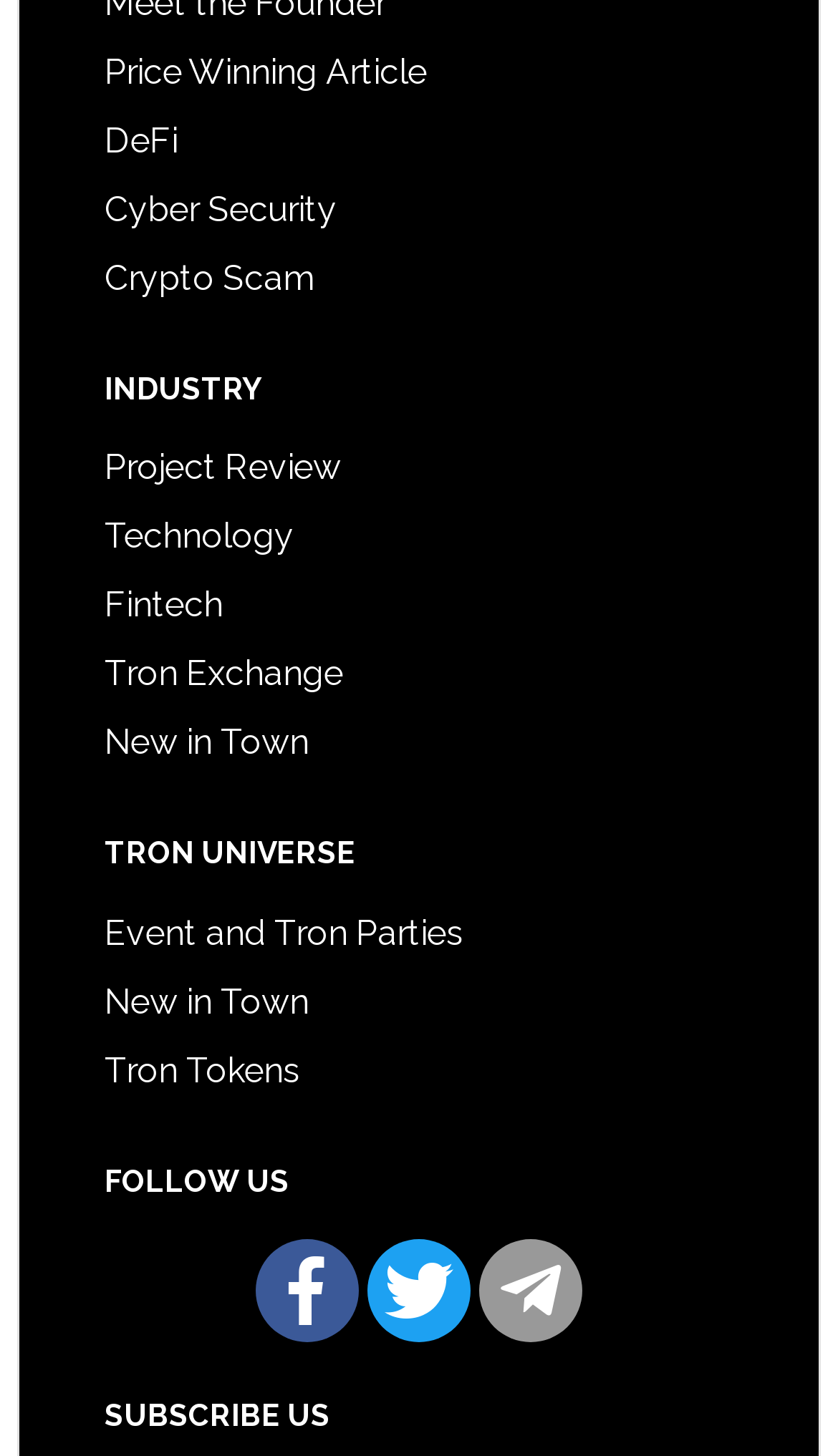How many main sections are there on the webpage?
From the image, provide a succinct answer in one word or a short phrase.

4